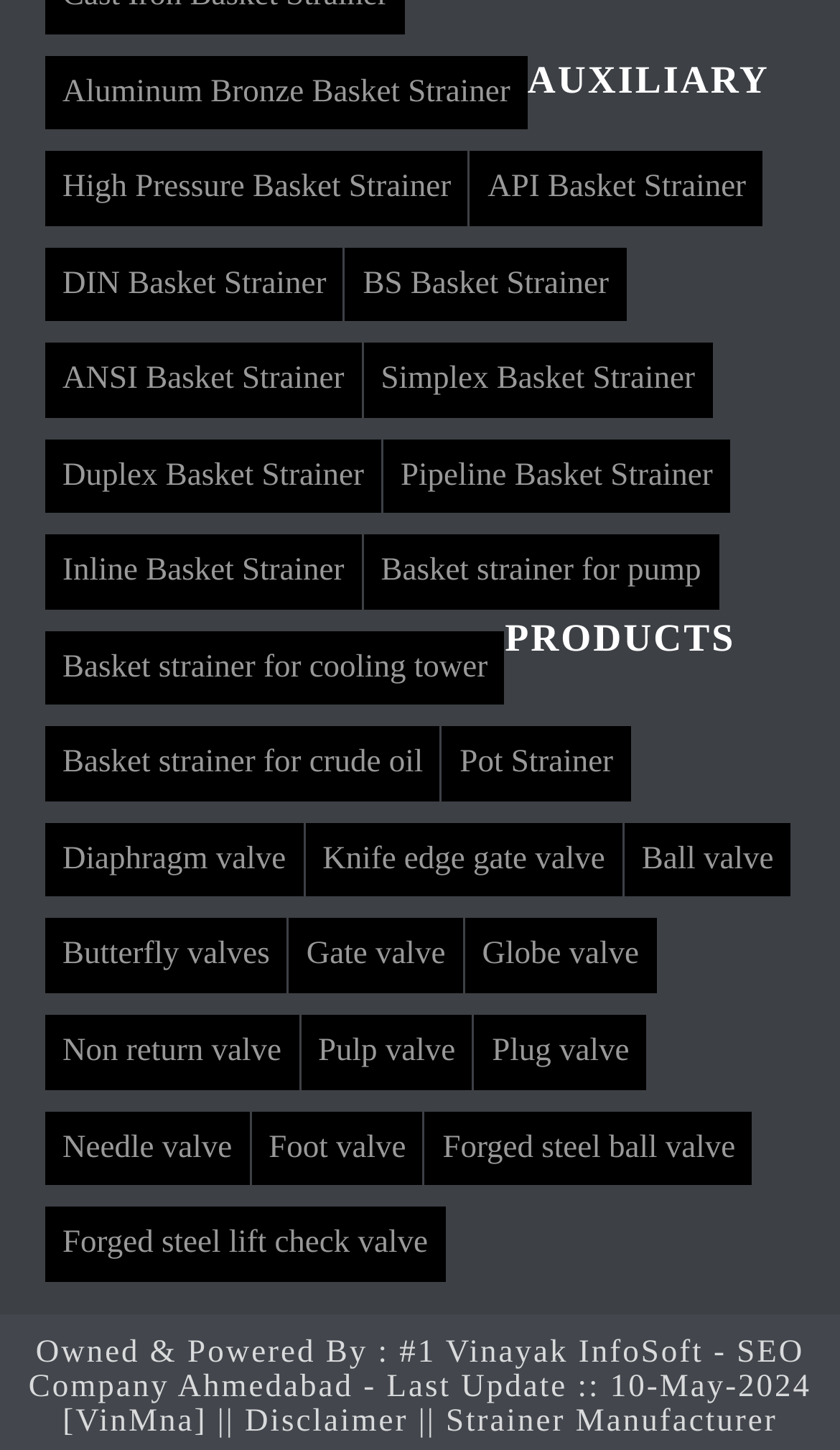Using the description "Disclaimer", locate and provide the bounding box of the UI element.

[0.279, 0.968, 0.498, 0.992]